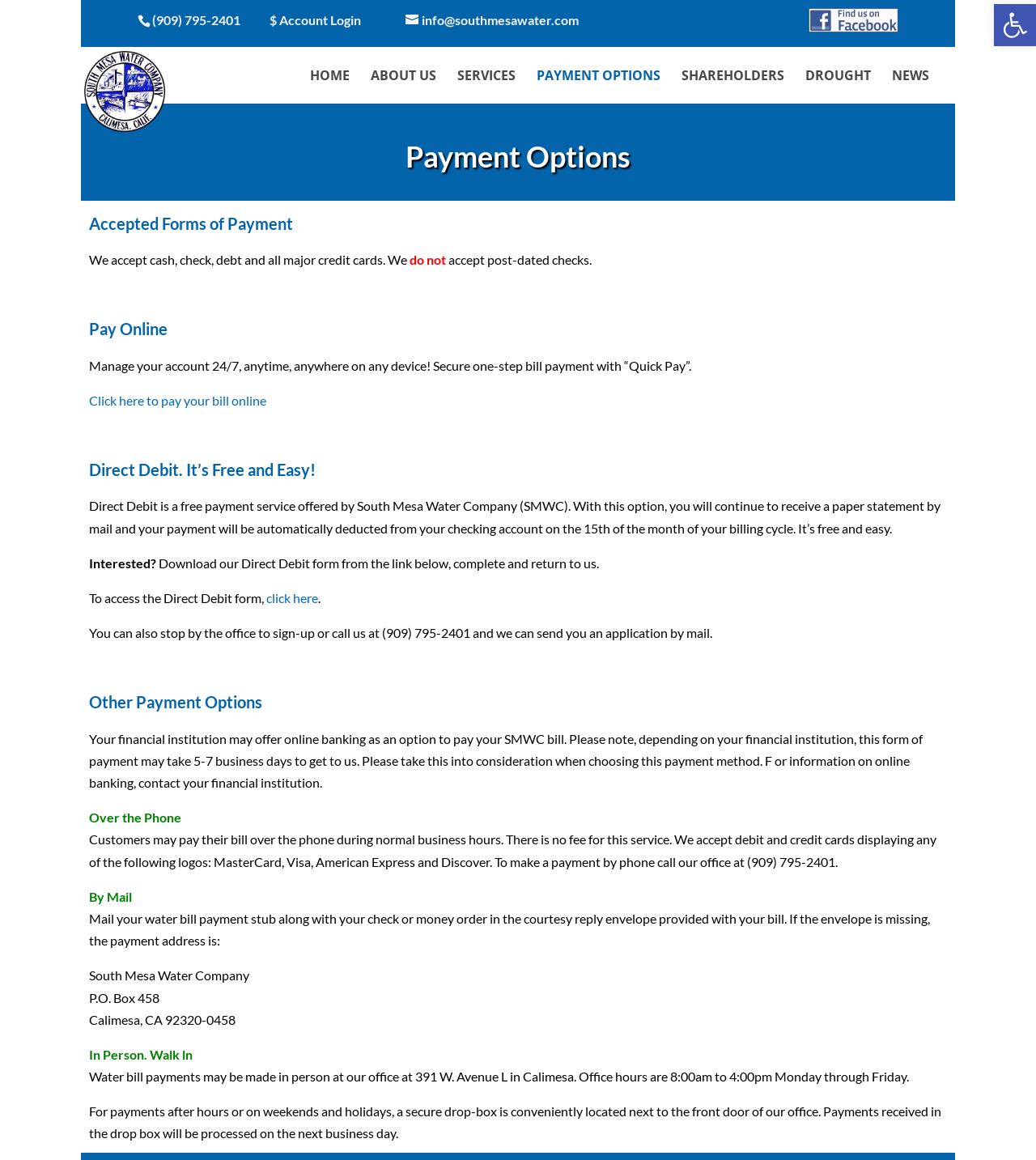Highlight the bounding box coordinates of the region I should click on to meet the following instruction: "Call to make a payment by phone".

[0.147, 0.01, 0.26, 0.024]